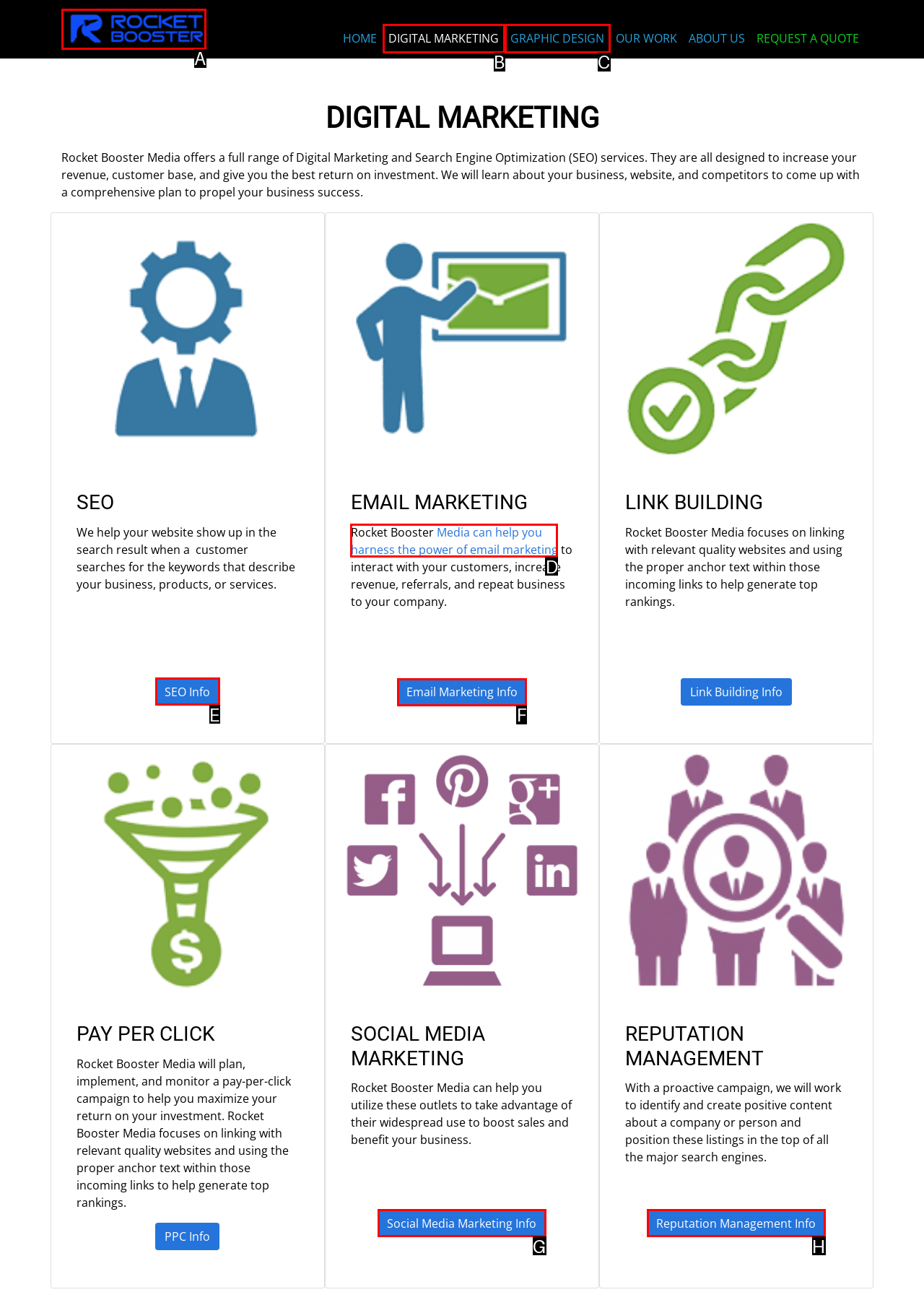Identify the letter of the UI element I need to click to carry out the following instruction: View EMAIL MARKETING info

F